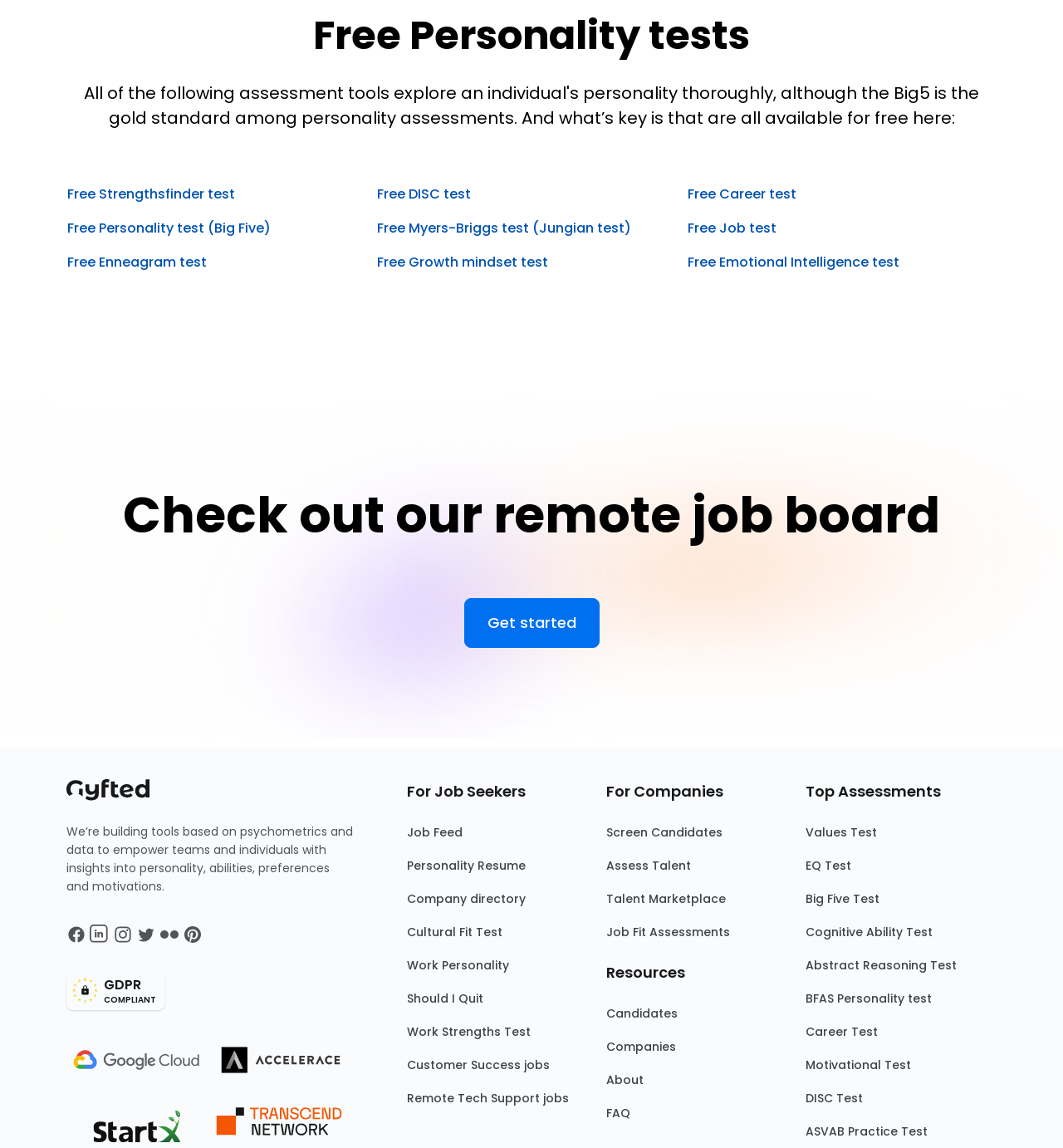What is the purpose of the 'Check out our remote job board' section?
Respond to the question with a single word or phrase according to the image.

To promote remote job opportunities